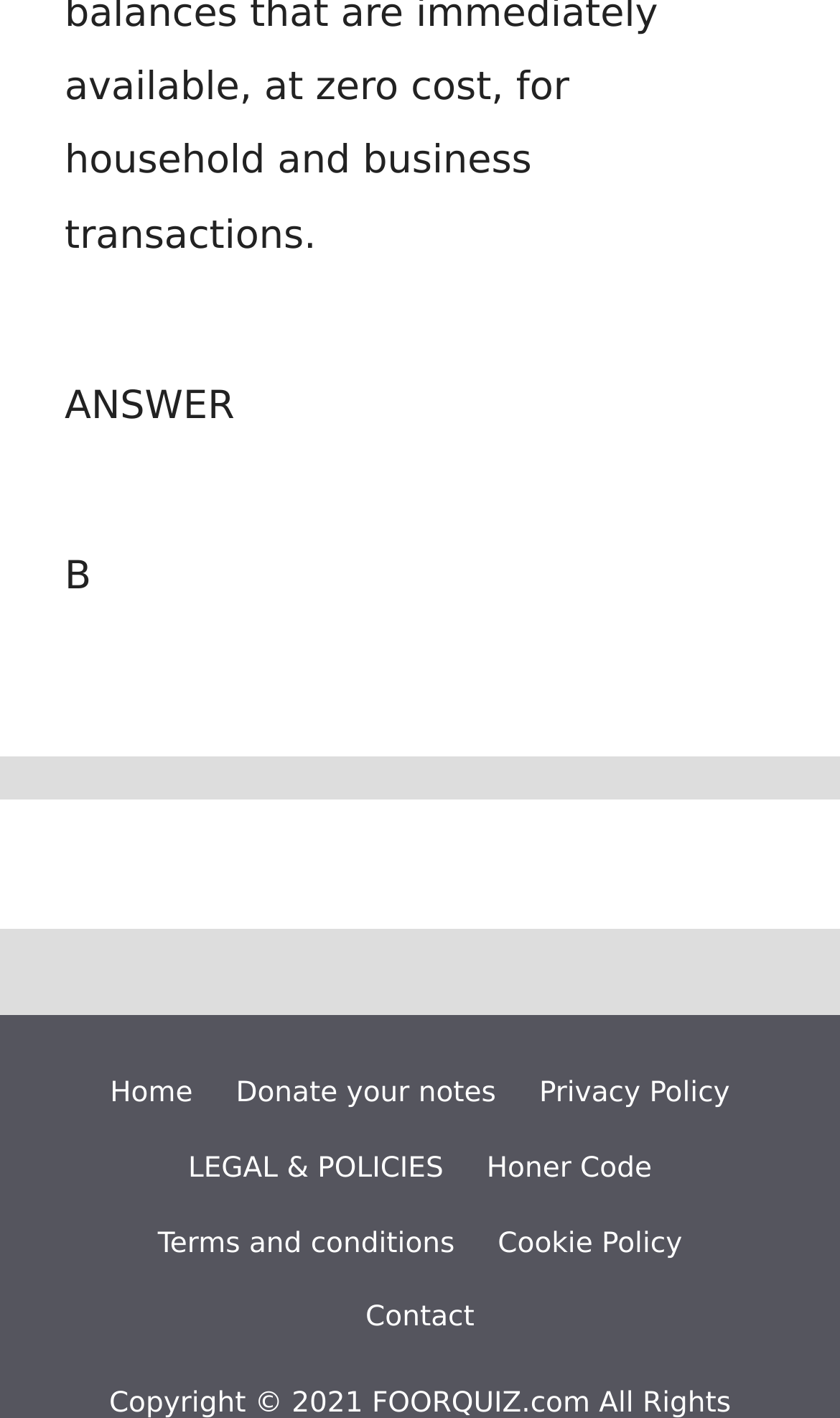Please answer the following question using a single word or phrase: 
What is the first link on the webpage?

Home